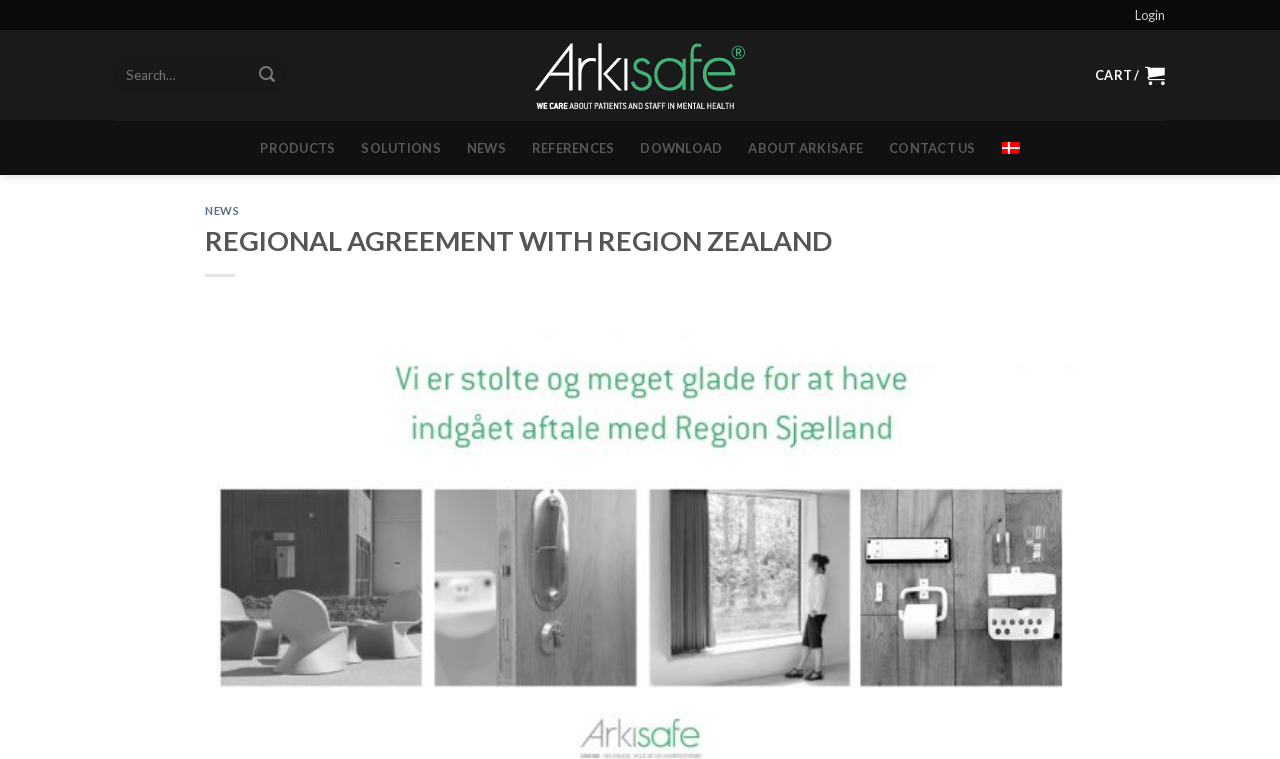Locate the UI element described by Cart / kr.0,00 and provide its bounding box coordinates. Use the format (top-left x, top-left y, bottom-right x, bottom-right y) with all values as floating point numbers between 0 and 1.

[0.856, 0.07, 0.91, 0.128]